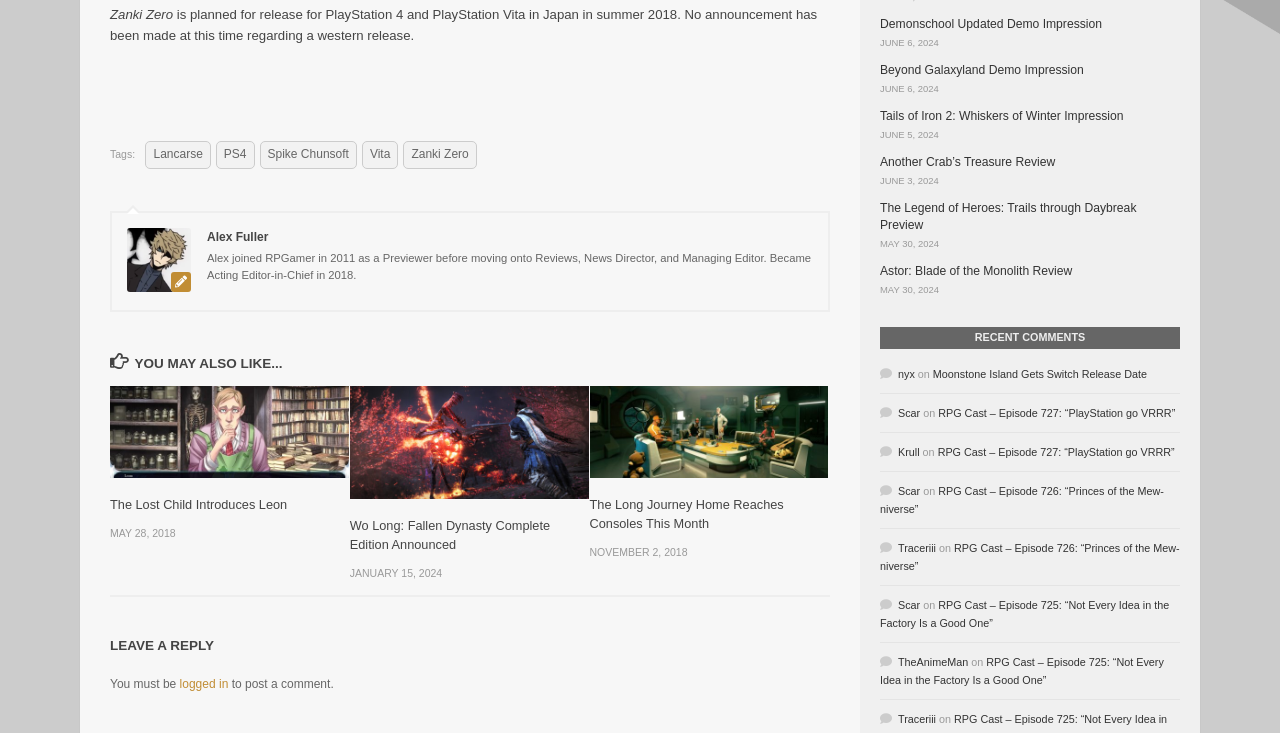For the following element description, predict the bounding box coordinates in the format (top-left x, top-left y, bottom-right x, bottom-right y). All values should be floating point numbers between 0 and 1. Description: Brya ebenus

None